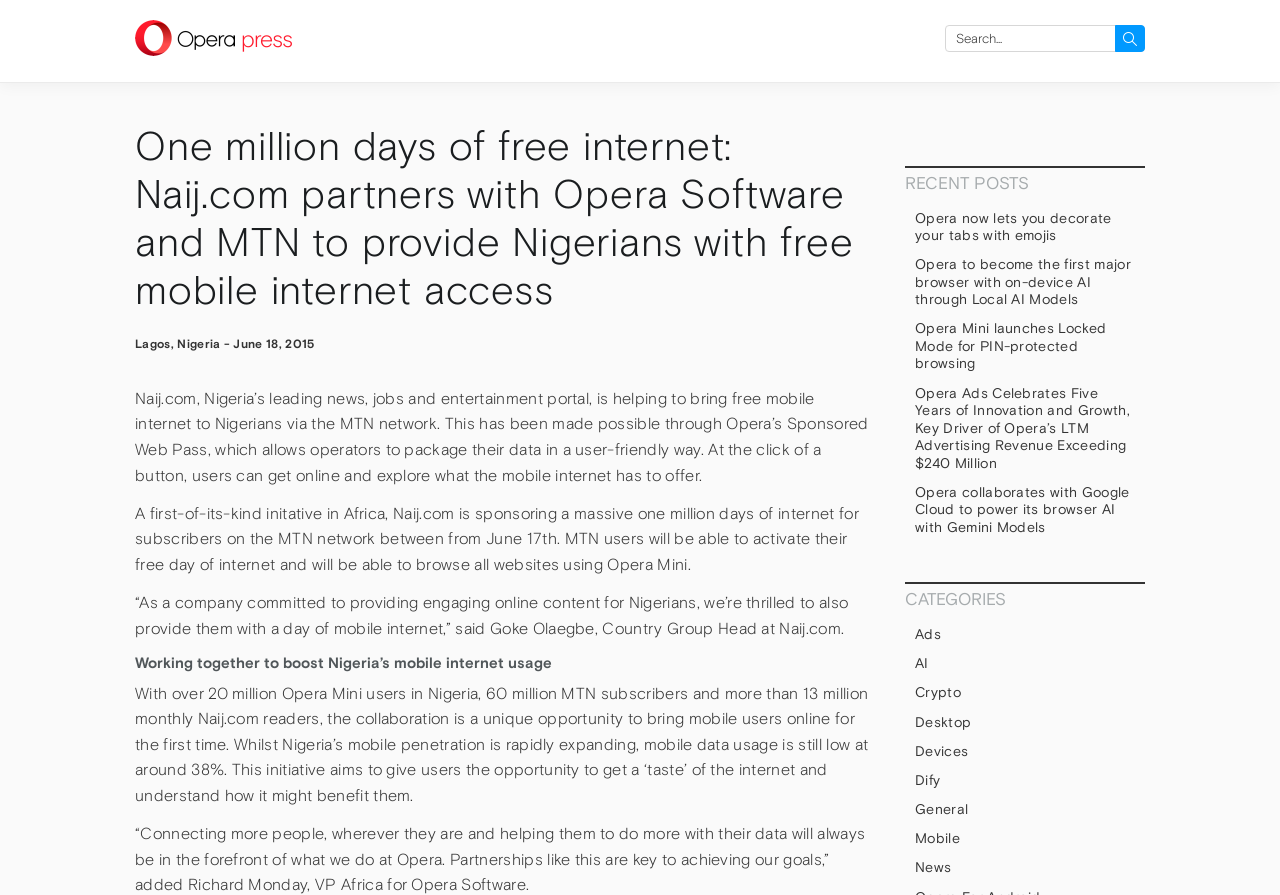Locate the bounding box coordinates of the area that needs to be clicked to fulfill the following instruction: "Search for something". The coordinates should be in the format of four float numbers between 0 and 1, namely [left, top, right, bottom].

[0.738, 0.028, 0.895, 0.058]